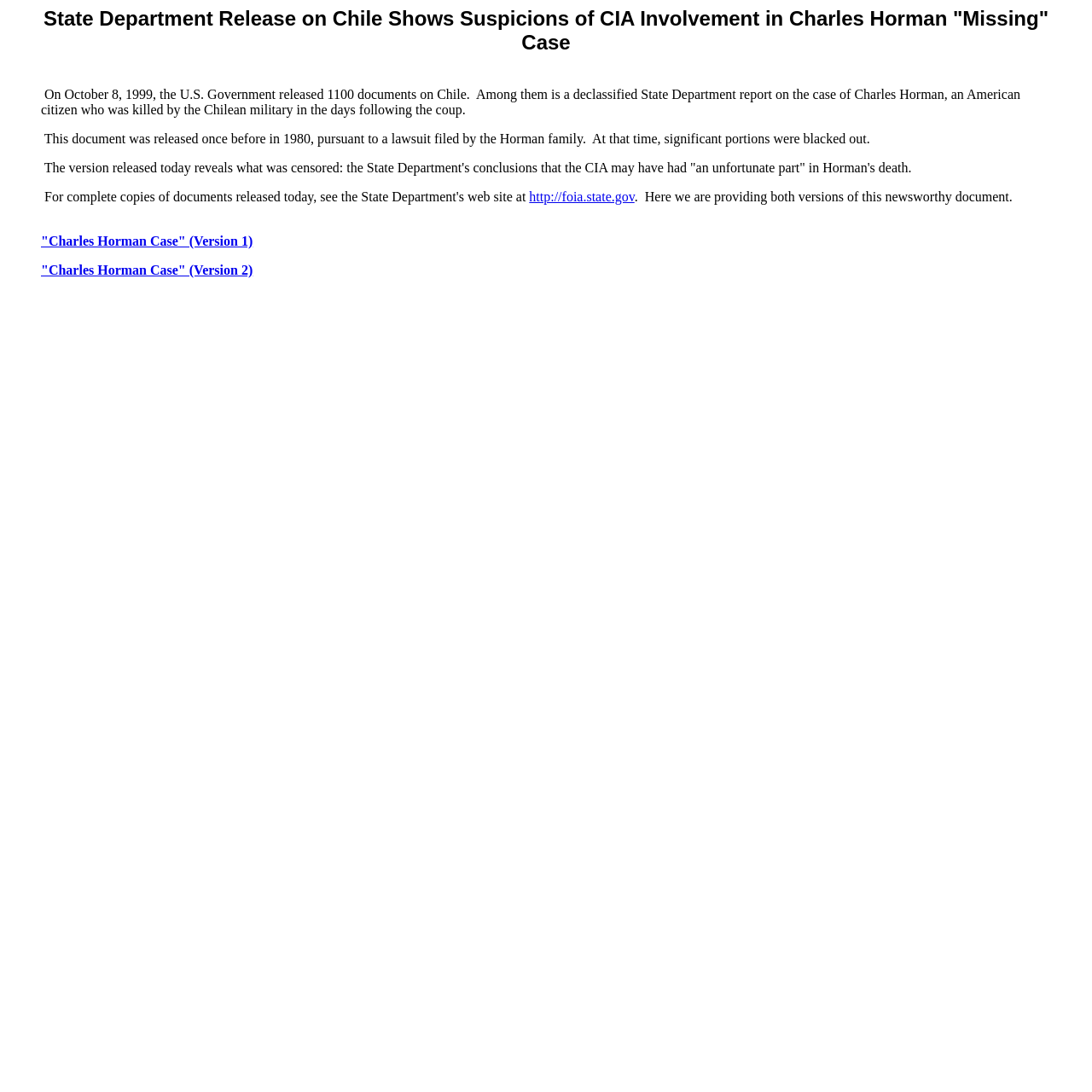What is the URL mentioned in the webpage?
Using the image as a reference, deliver a detailed and thorough answer to the question.

The URL is mentioned in the link on the webpage, which is labeled as 'http://foia.state.gov'.